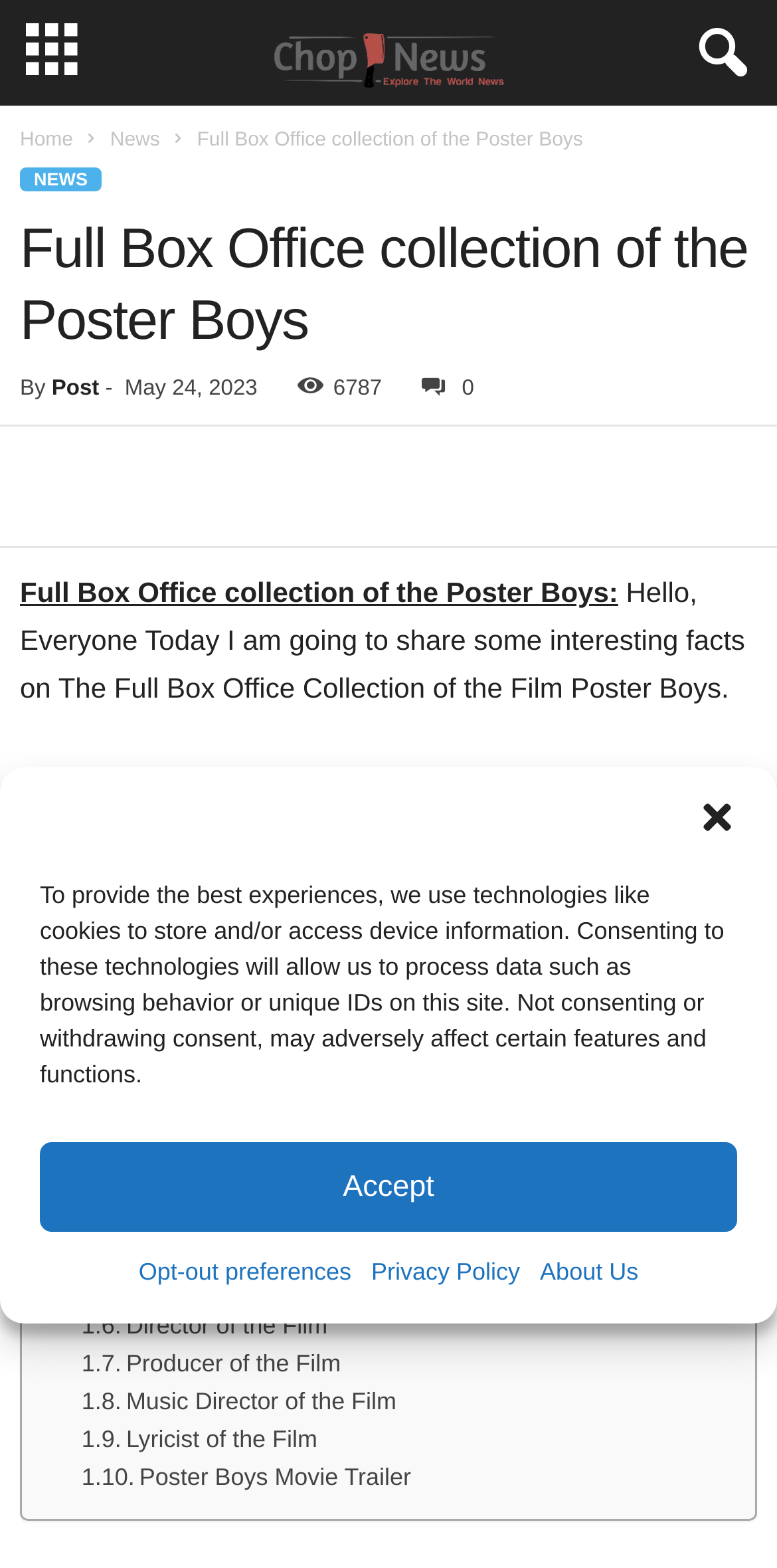Determine the bounding box coordinates for the clickable element required to fulfill the instruction: "Learn about the SEI Network". Provide the coordinates as four float numbers between 0 and 1, i.e., [left, top, right, bottom].

None